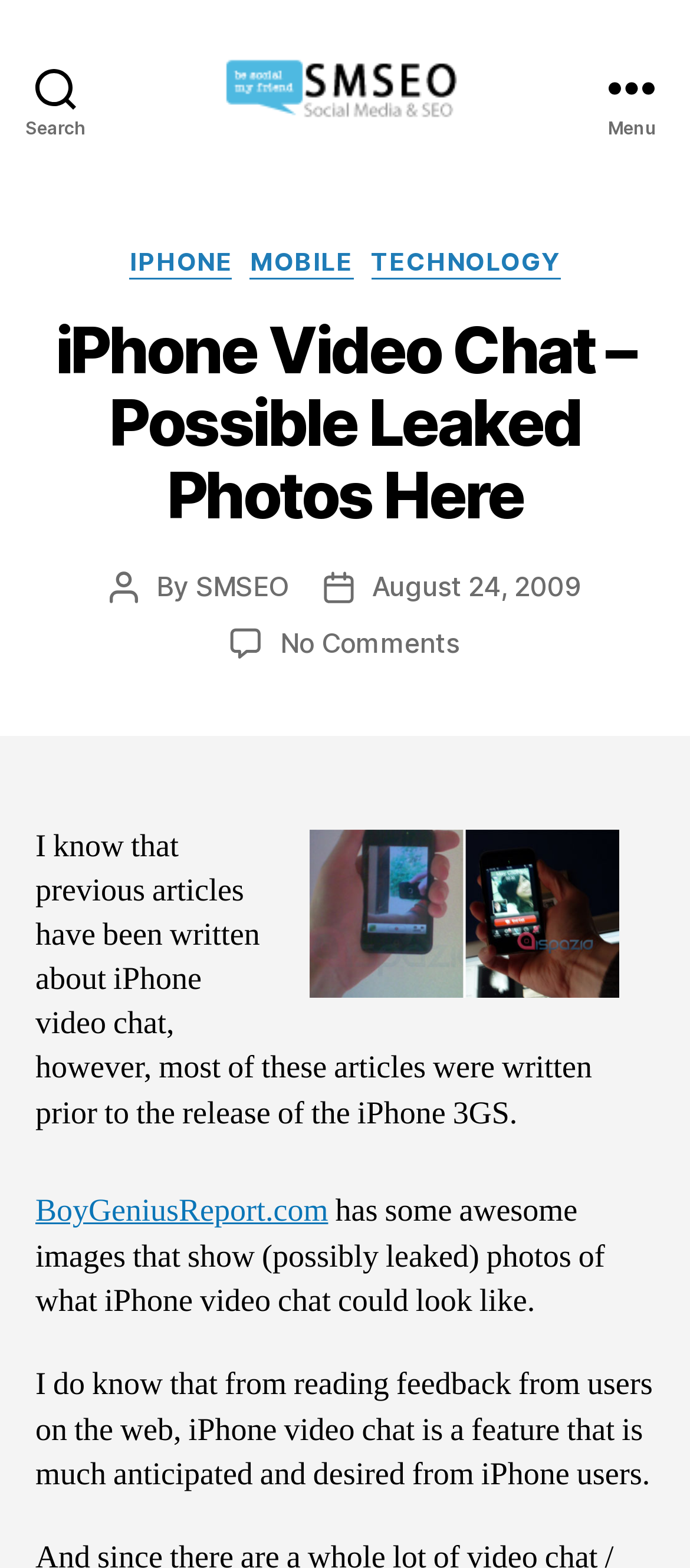Using the description "parent_node: Social Media SEO", locate and provide the bounding box of the UI element.

[0.256, 0.036, 0.744, 0.076]